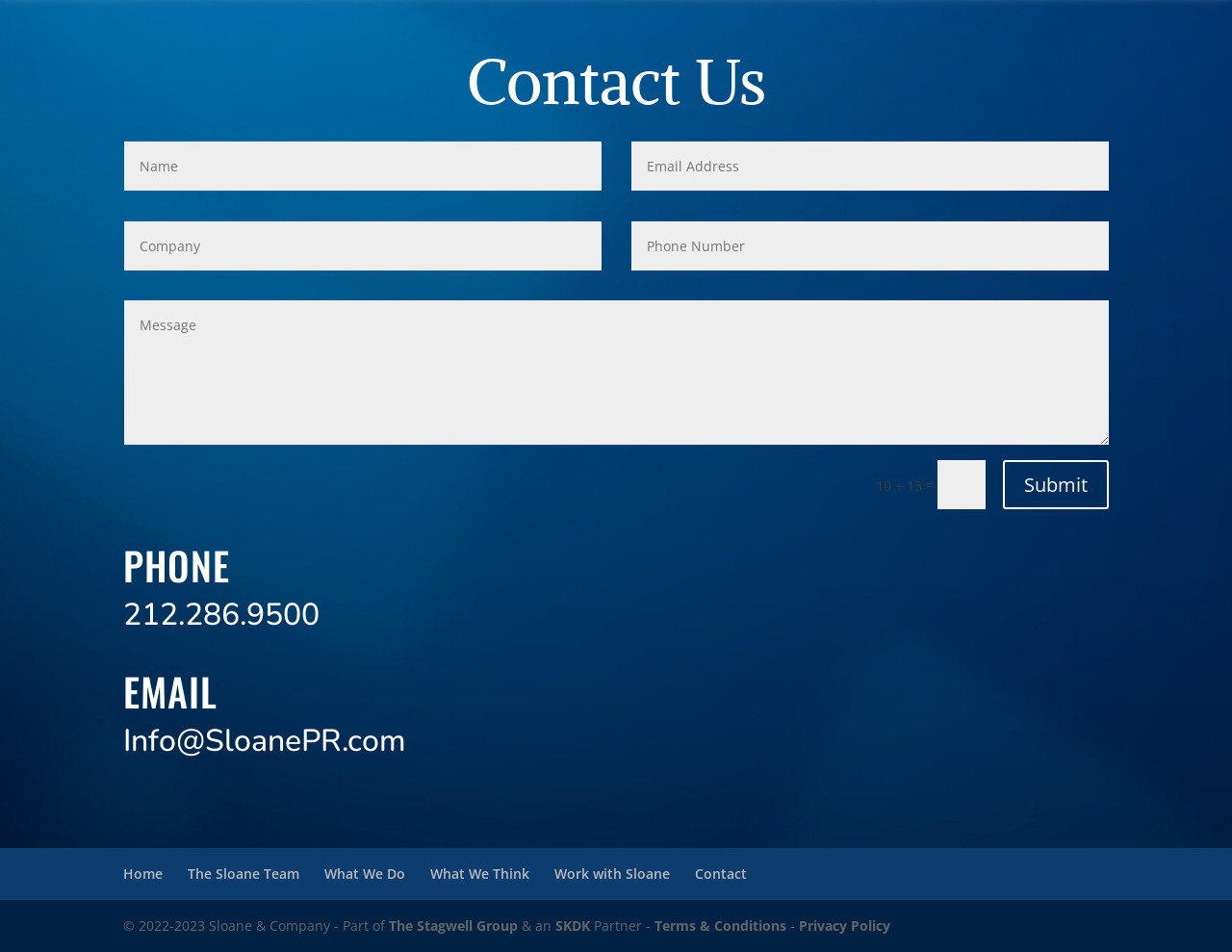Find the bounding box coordinates for the area you need to click to carry out the instruction: "Send an email". The coordinates should be four float numbers between 0 and 1, indicated as [left, top, right, bottom].

[0.1, 0.756, 0.33, 0.8]